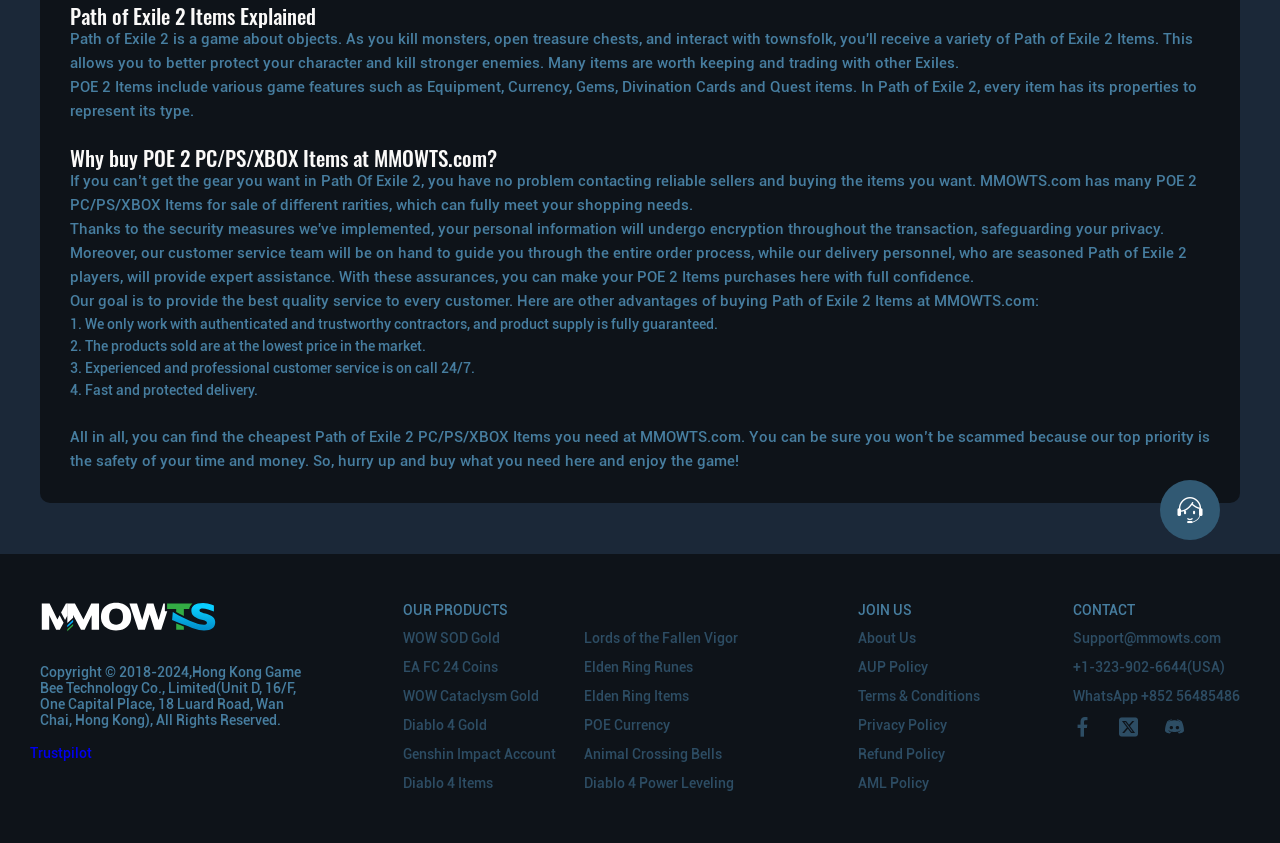Identify the coordinates of the bounding box for the element described below: "EA FC 24 Coins". Return the coordinates as four float numbers between 0 and 1: [left, top, right, bottom].

[0.315, 0.782, 0.389, 0.801]